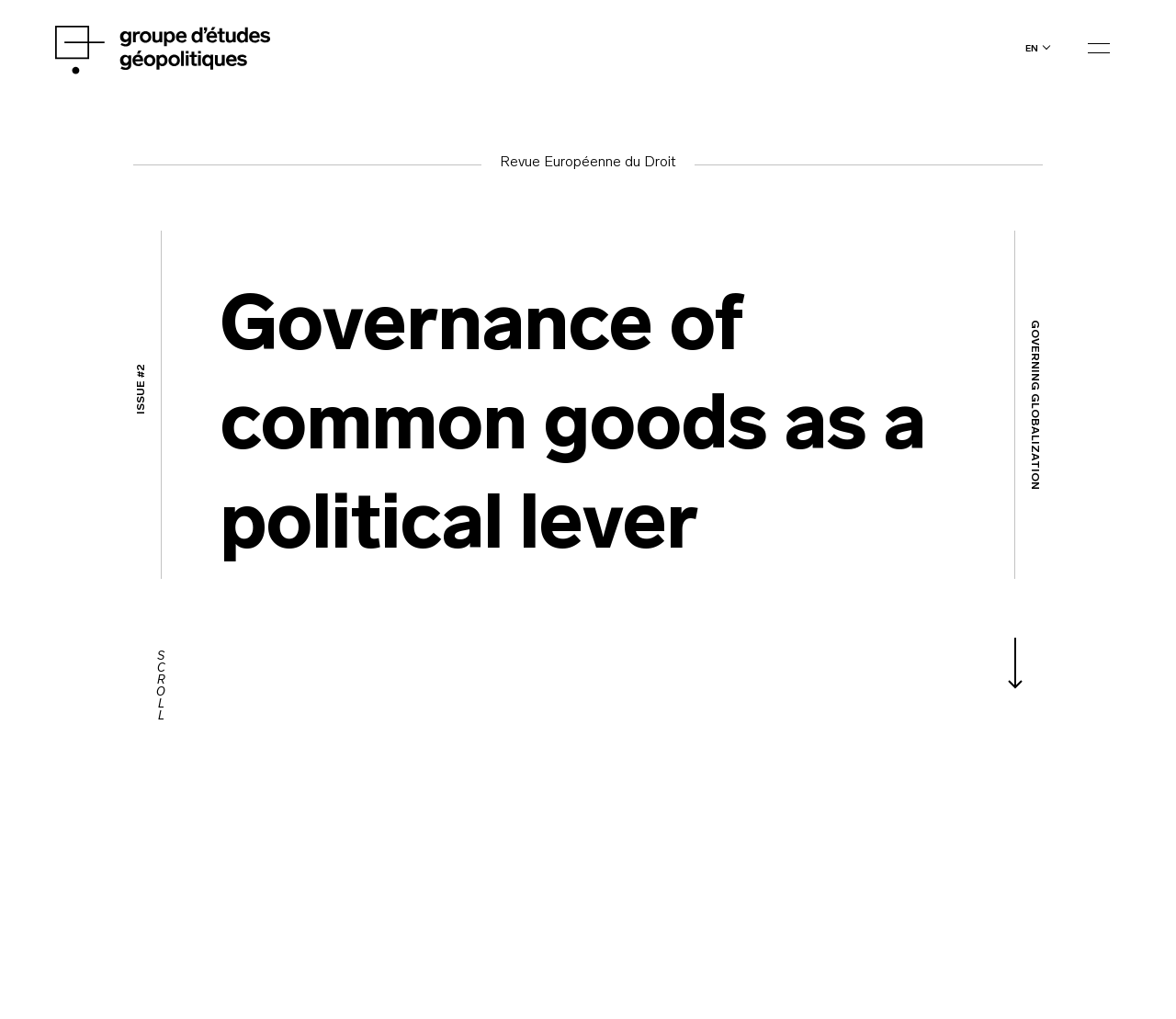Who is the author of the article?
Can you offer a detailed and complete answer to this question?

I found the answer by looking at the link element with the content 'Thierry de Montbrial' which is a child of the root element.